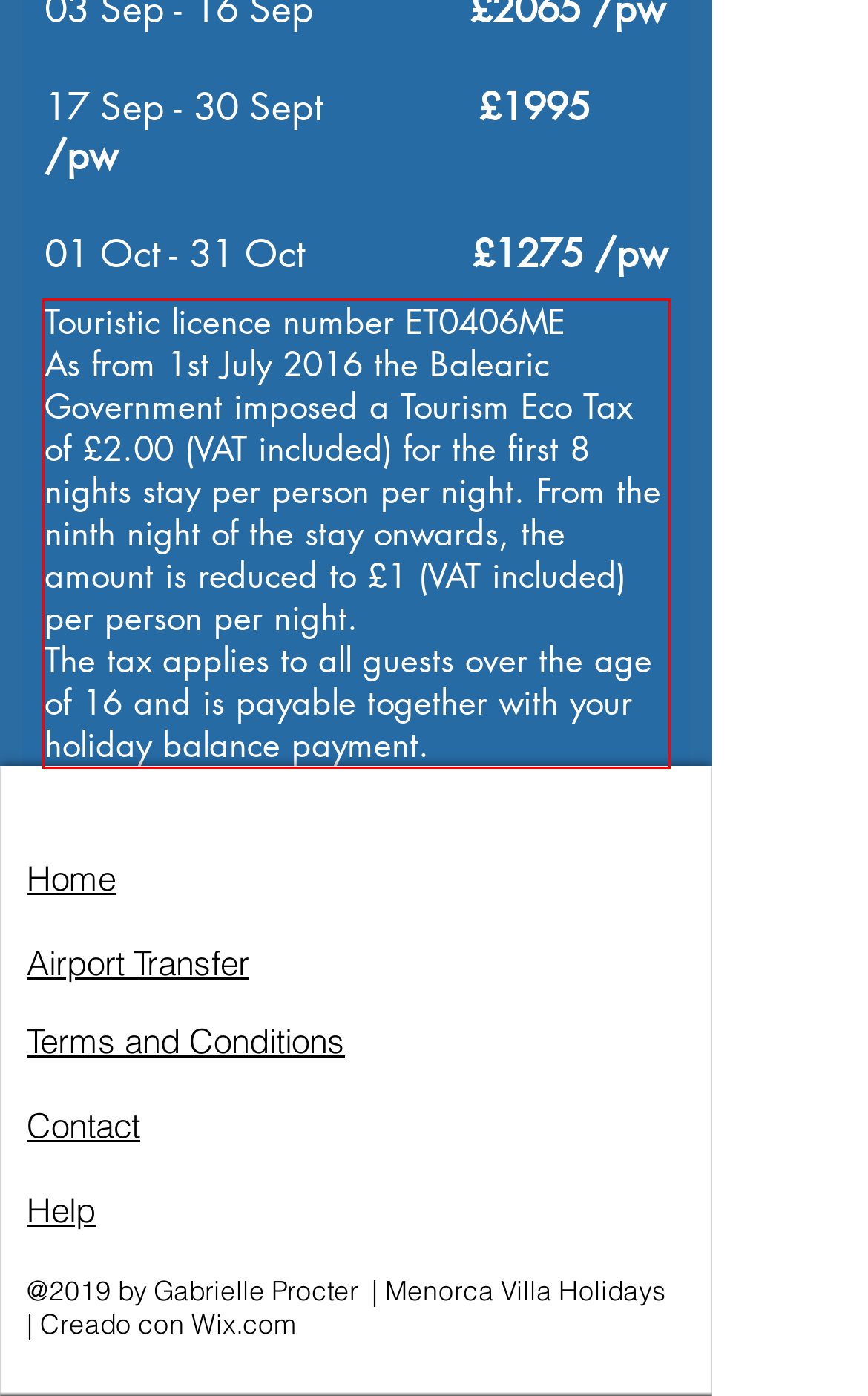You are provided with a screenshot of a webpage that includes a UI element enclosed in a red rectangle. Extract the text content inside this red rectangle.

Touristic licence number ET0406ME As from 1st July 2016 the Balearic Government imposed a Tourism Eco Tax of £2.00 (VAT included) for the first 8 nights stay per person per night. From the ninth night of the stay onwards, the amount is reduced to £1 (VAT included) per person per night. The tax applies to all guests over the age of 16 and is payable together with your holiday balance payment.